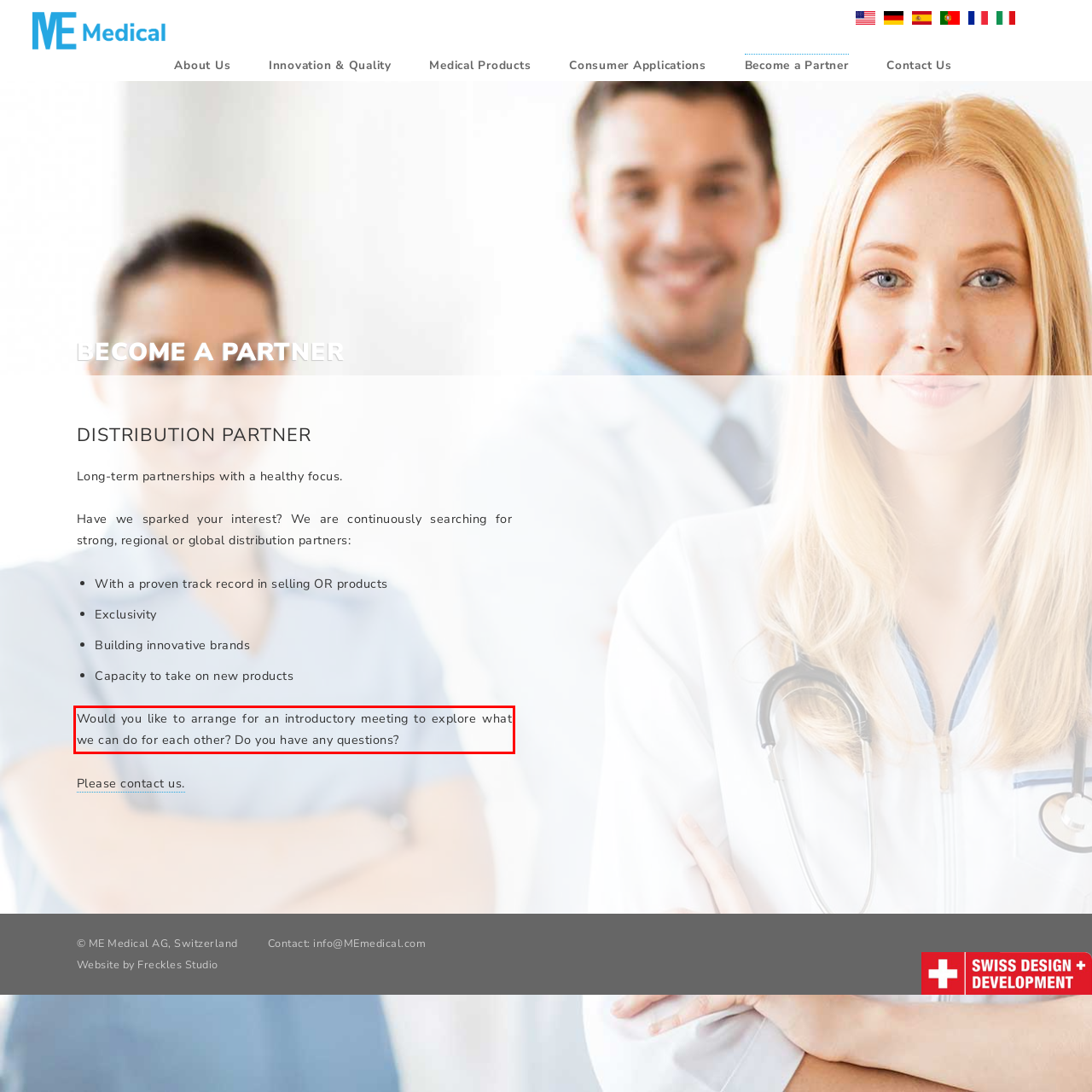Given the screenshot of a webpage, identify the red rectangle bounding box and recognize the text content inside it, generating the extracted text.

Would you like to arrange for an introductory meeting to explore what we can do for each other? Do you have any questions?